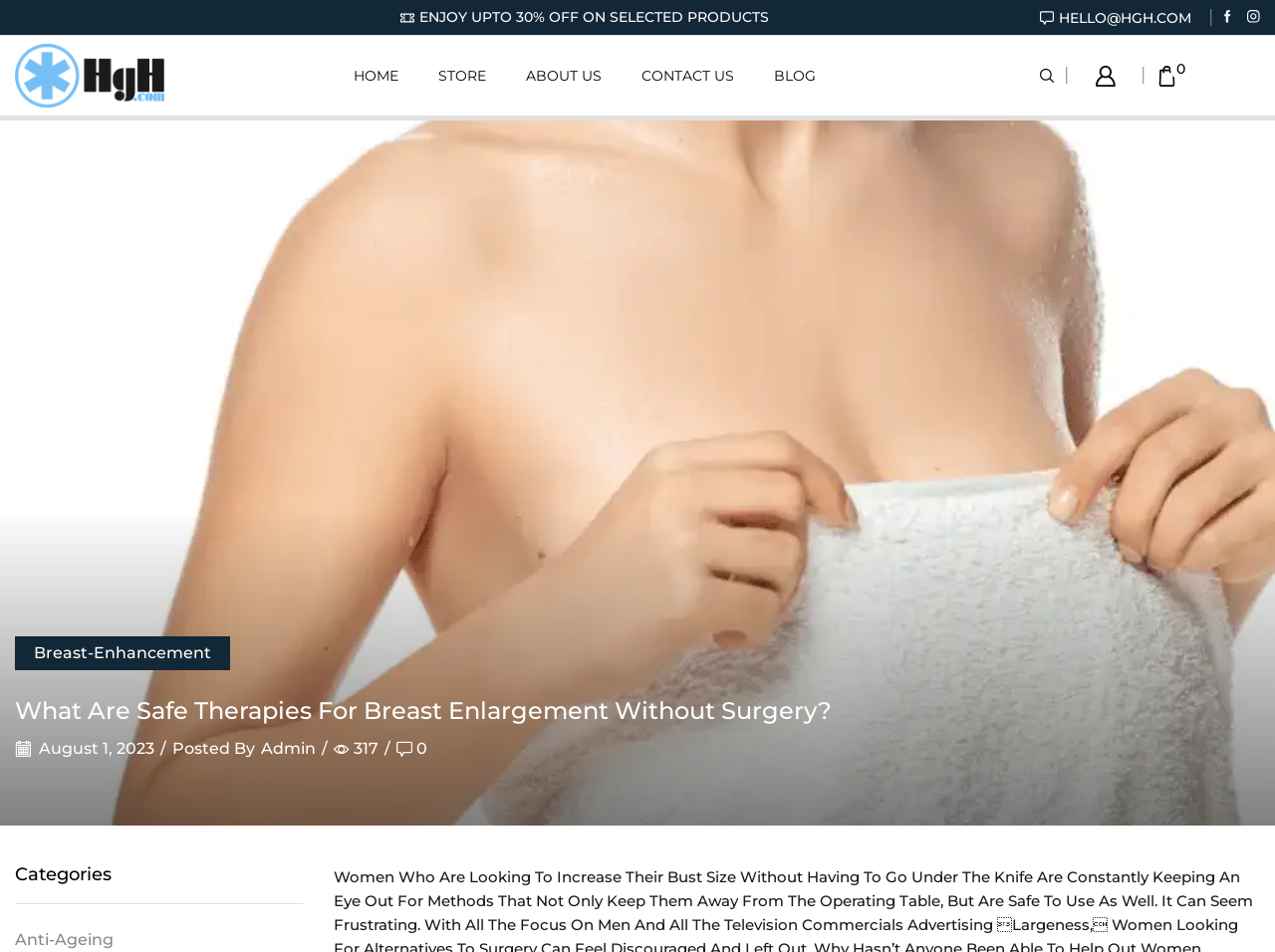Respond concisely with one word or phrase to the following query:
What is the discount offered on selected products?

UPTO 30% OFF